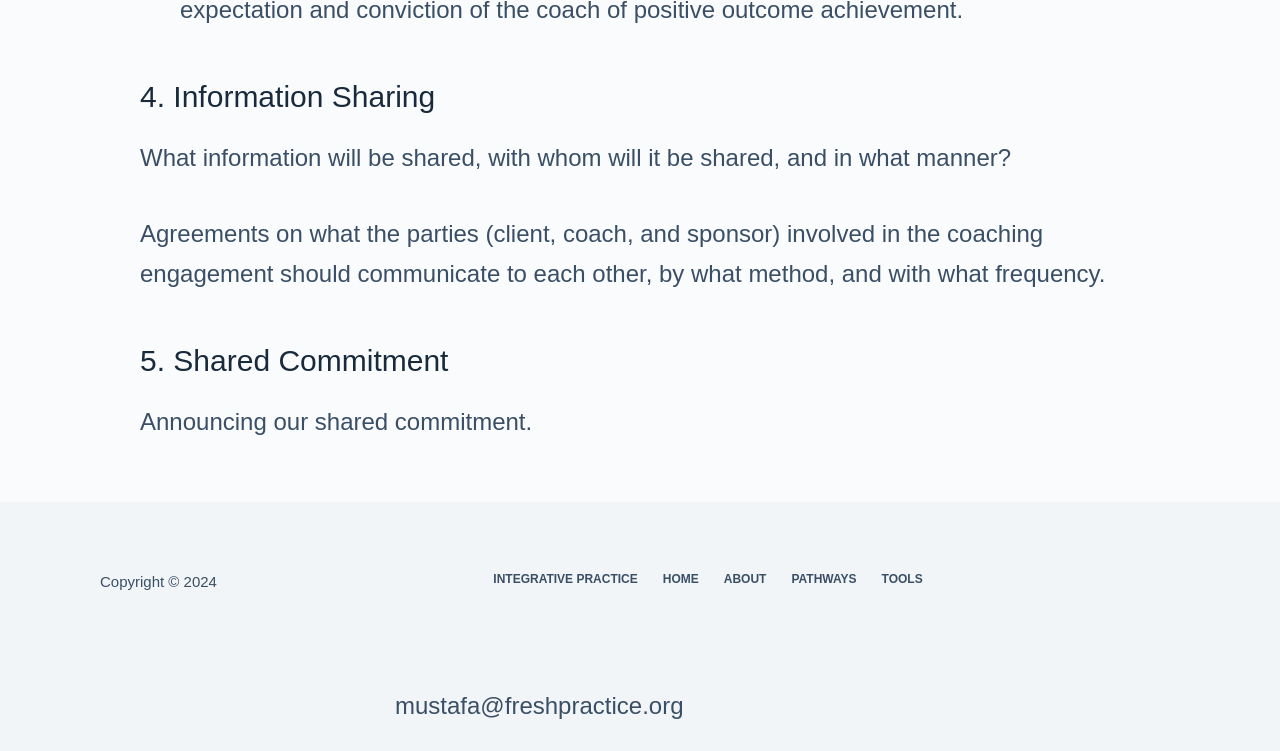Based on the image, please elaborate on the answer to the following question:
What is the email address provided?

The email address 'mustafa@freshpractice.org' is displayed at the bottom of the page, which can be used to contact someone, presumably Mustafa.